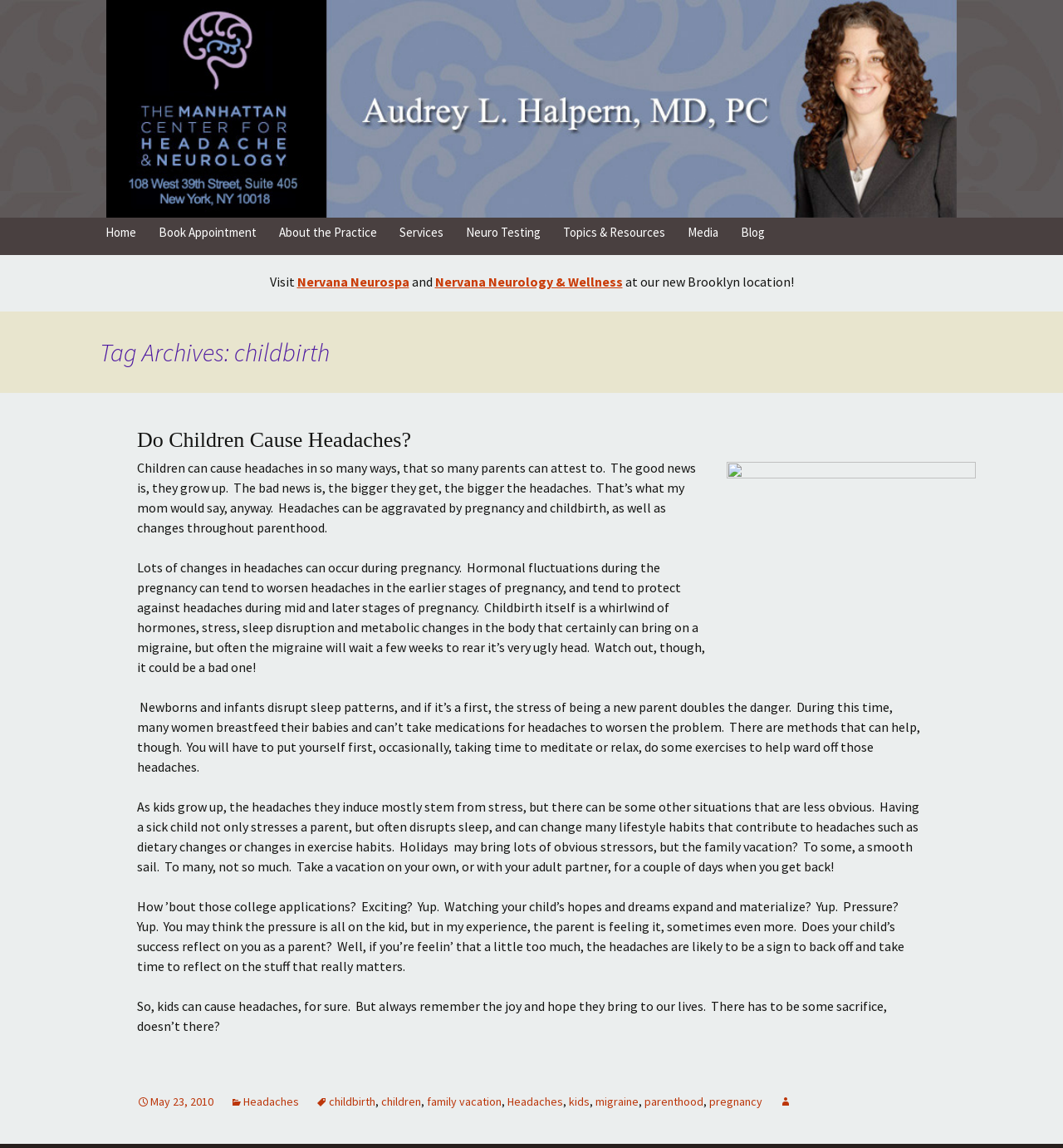Locate the bounding box coordinates of the element to click to perform the following action: 'Click on 'Book Appointment''. The coordinates should be given as four float values between 0 and 1, in the form of [left, top, right, bottom].

[0.14, 0.189, 0.251, 0.215]